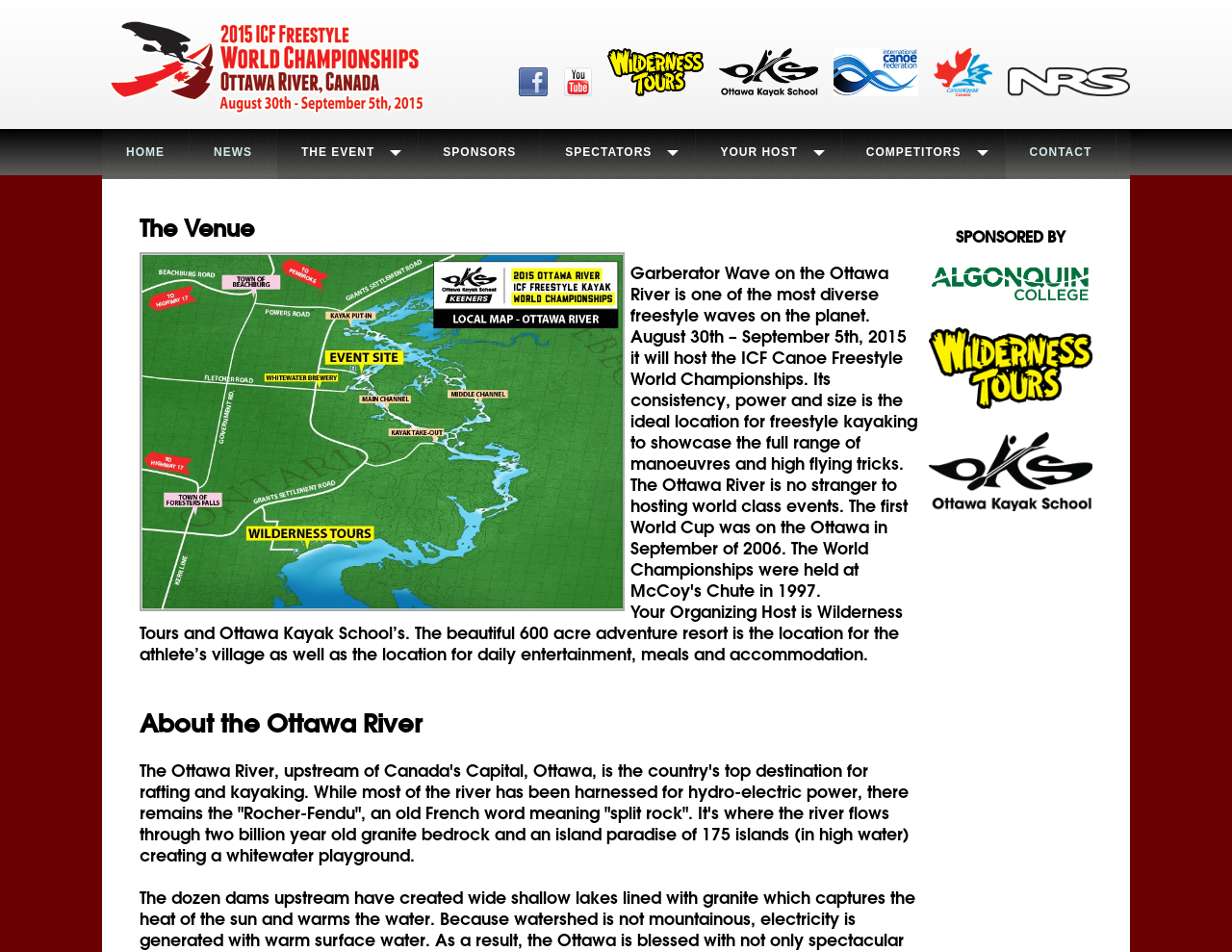Respond with a single word or phrase to the following question:
What is the type of rock mentioned in the webpage?

granite bedrock